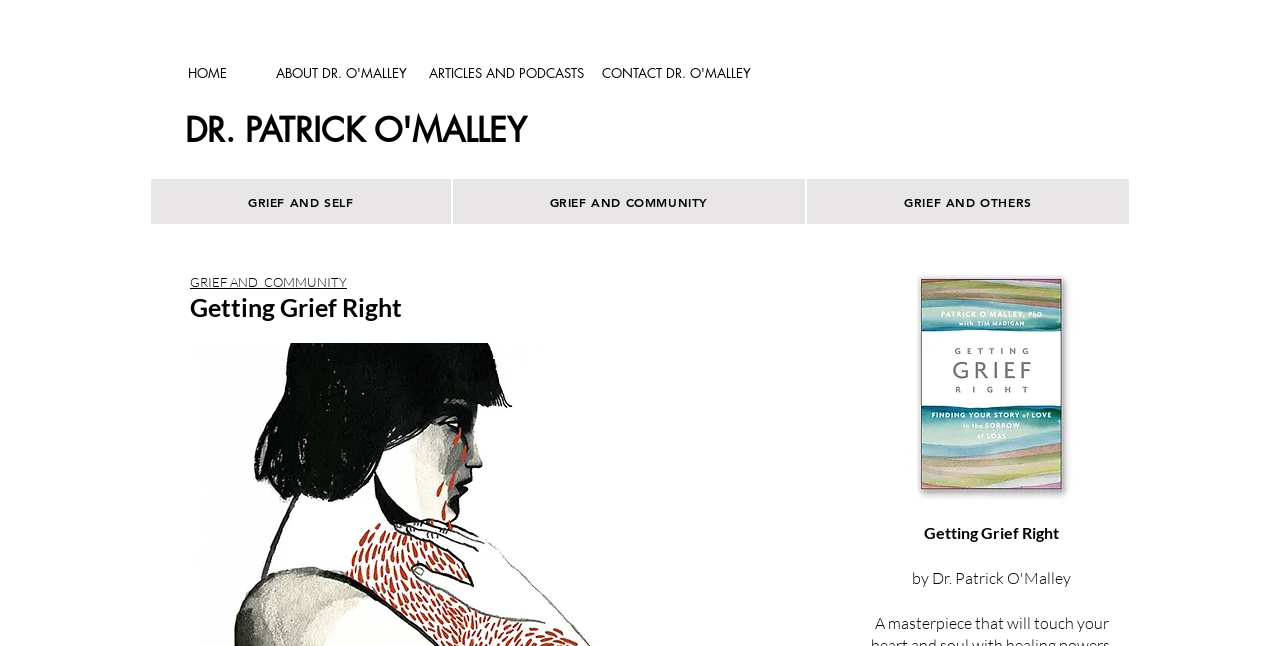From the screenshot, find the bounding box of the UI element matching this description: "GRIEF AND COMMUNITY". Supply the bounding box coordinates in the form [left, top, right, bottom], each a float between 0 and 1.

[0.148, 0.423, 0.271, 0.449]